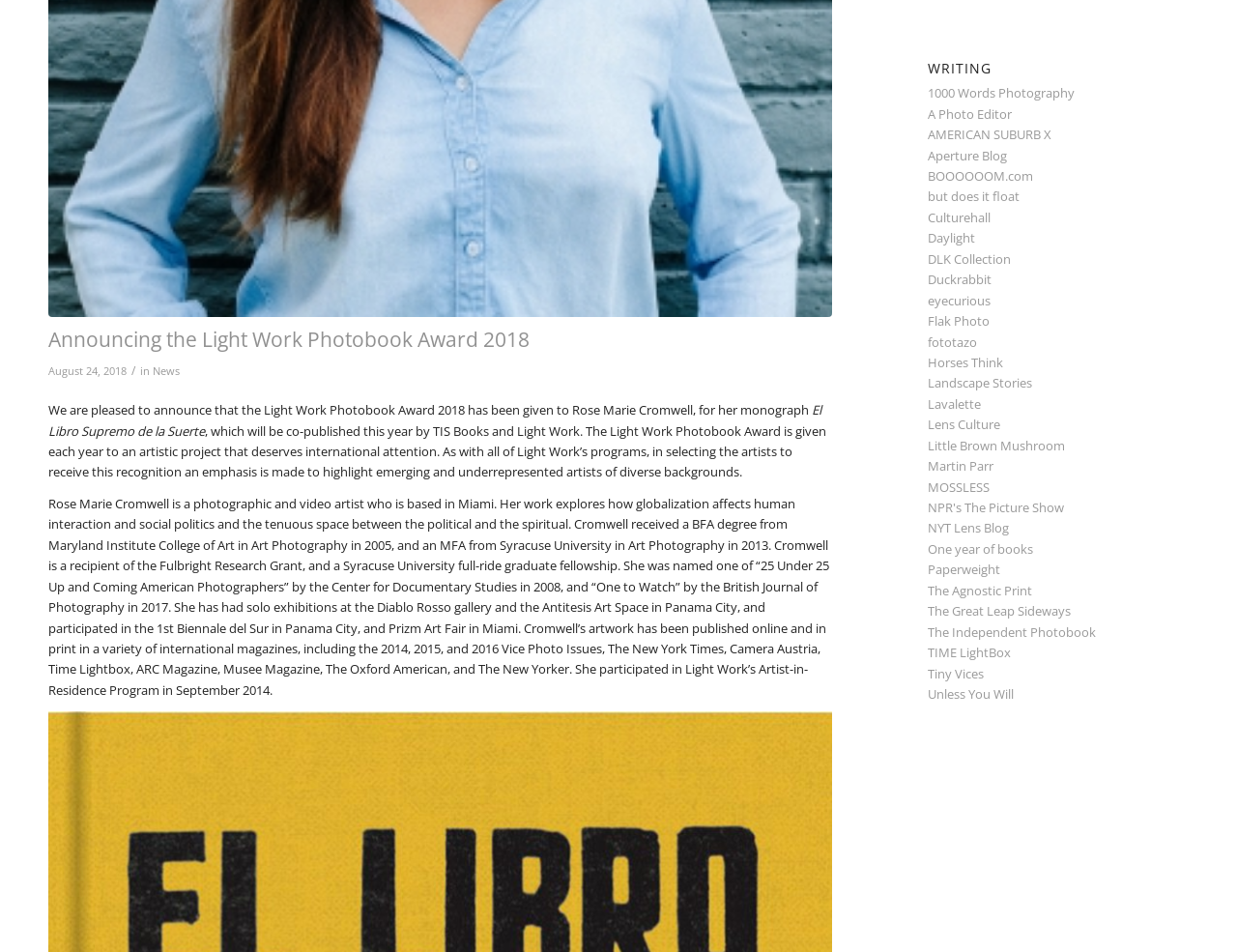Extract the bounding box coordinates for the described element: "Flak Photo". The coordinates should be represented as four float numbers between 0 and 1: [left, top, right, bottom].

[0.75, 0.328, 0.8, 0.346]